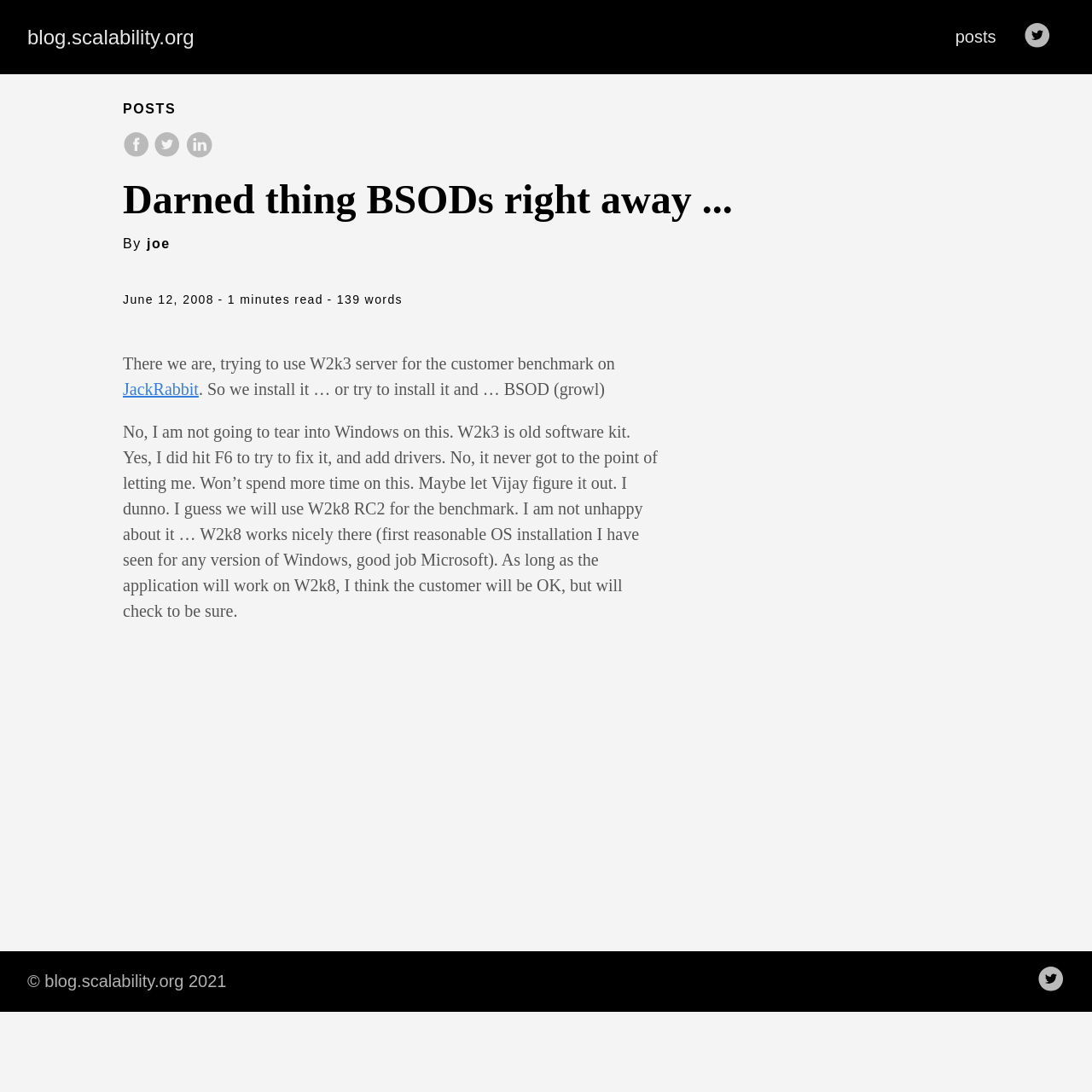What is the principal heading displayed on the webpage?

Darned thing BSODs right away ...